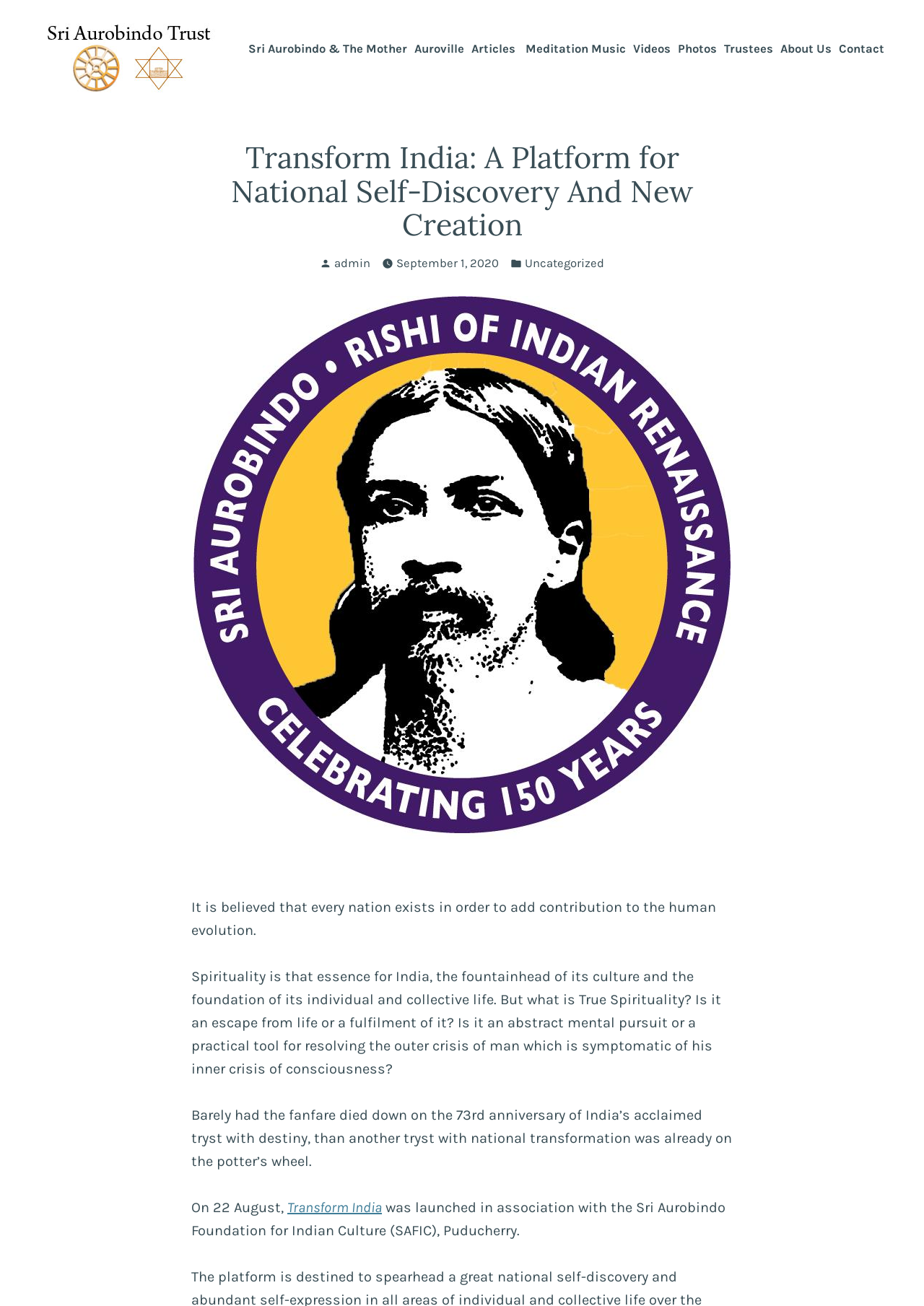What is the main topic of the article?
From the details in the image, provide a complete and detailed answer to the question.

I inferred the main topic of the article by reading the heading 'Transform India: A Platform for National Self-Discovery And New Creation' and the subsequent paragraphs, which discuss the concept of national self-discovery and its significance in the context of India.